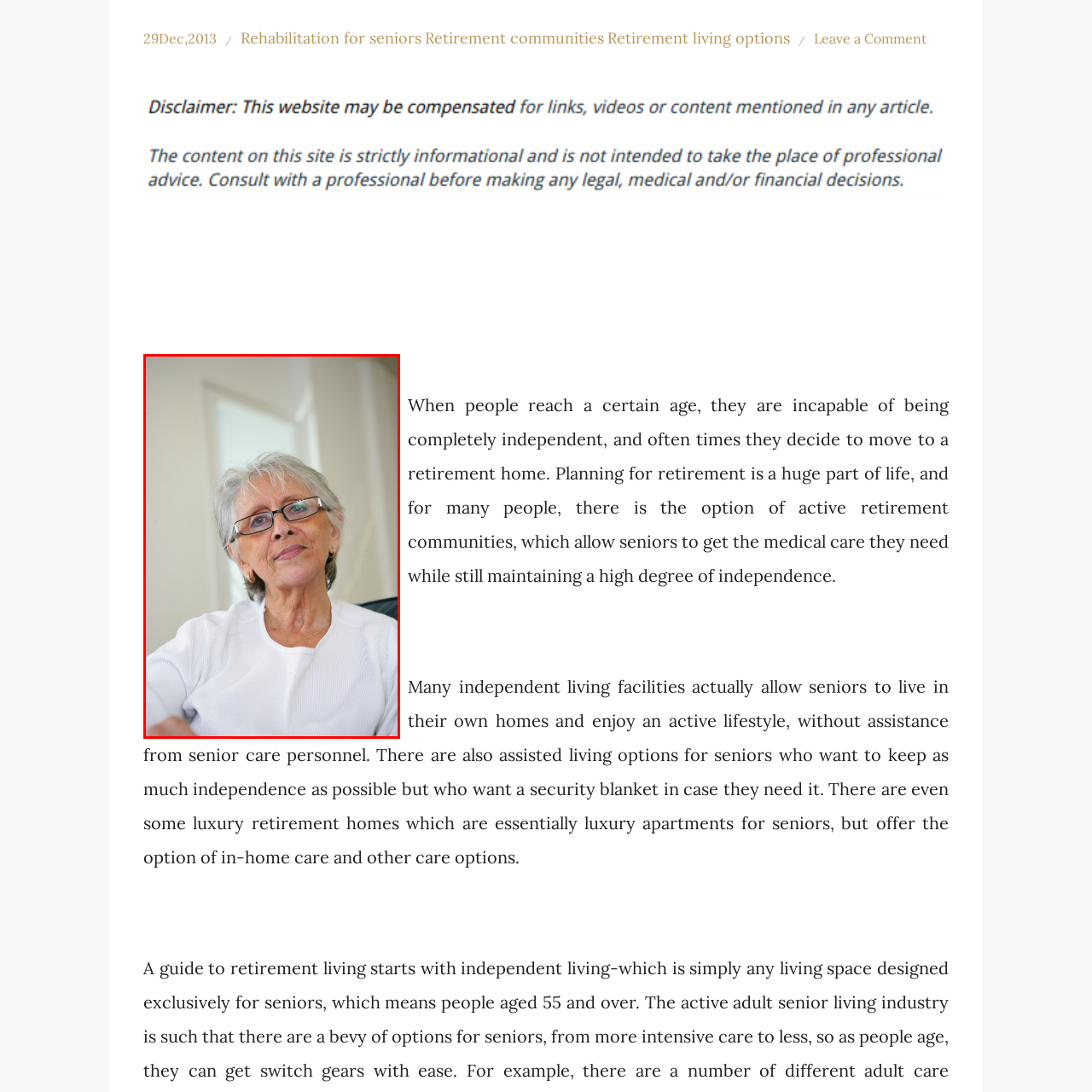Look at the area highlighted in the red box, What is the tone of the woman's expression? Please provide an answer in a single word or phrase.

Gentle